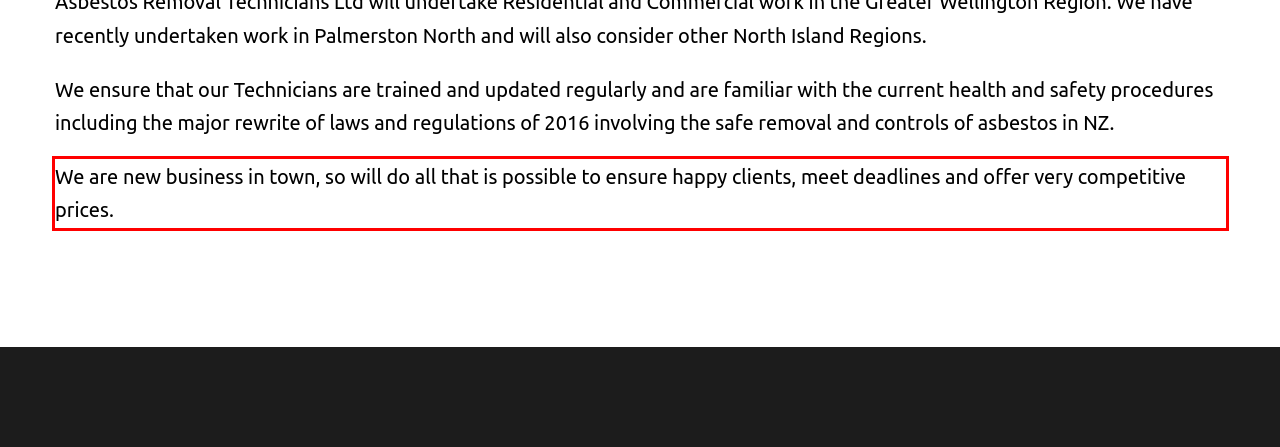Analyze the screenshot of the webpage that features a red bounding box and recognize the text content enclosed within this red bounding box.

We are new business in town, so will do all that is possible to ensure happy clients, meet deadlines and offer very competitive prices.